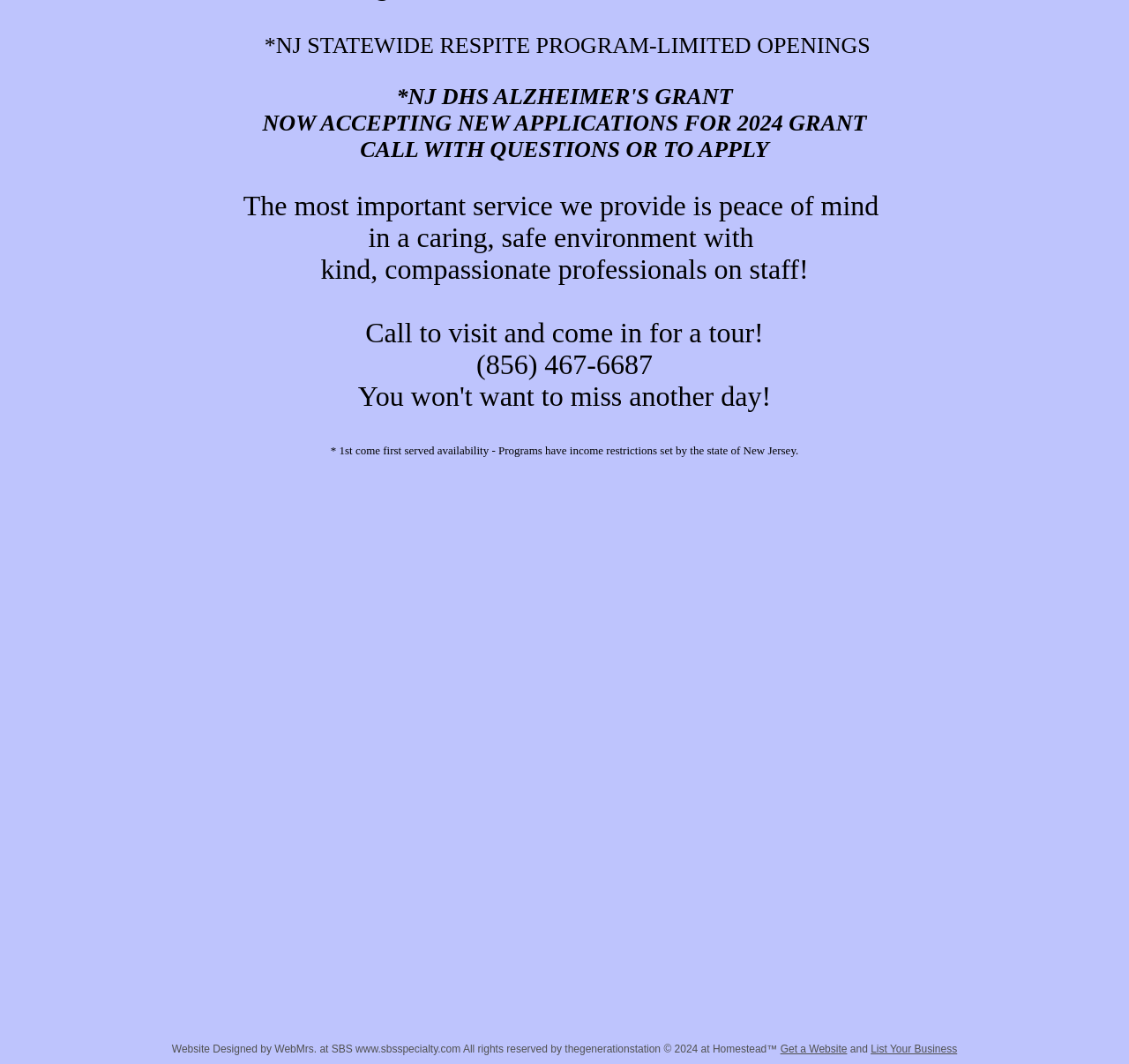Ascertain the bounding box coordinates for the UI element detailed here: "List Your Business". The coordinates should be provided as [left, top, right, bottom] with each value being a float between 0 and 1.

[0.771, 0.98, 0.848, 0.992]